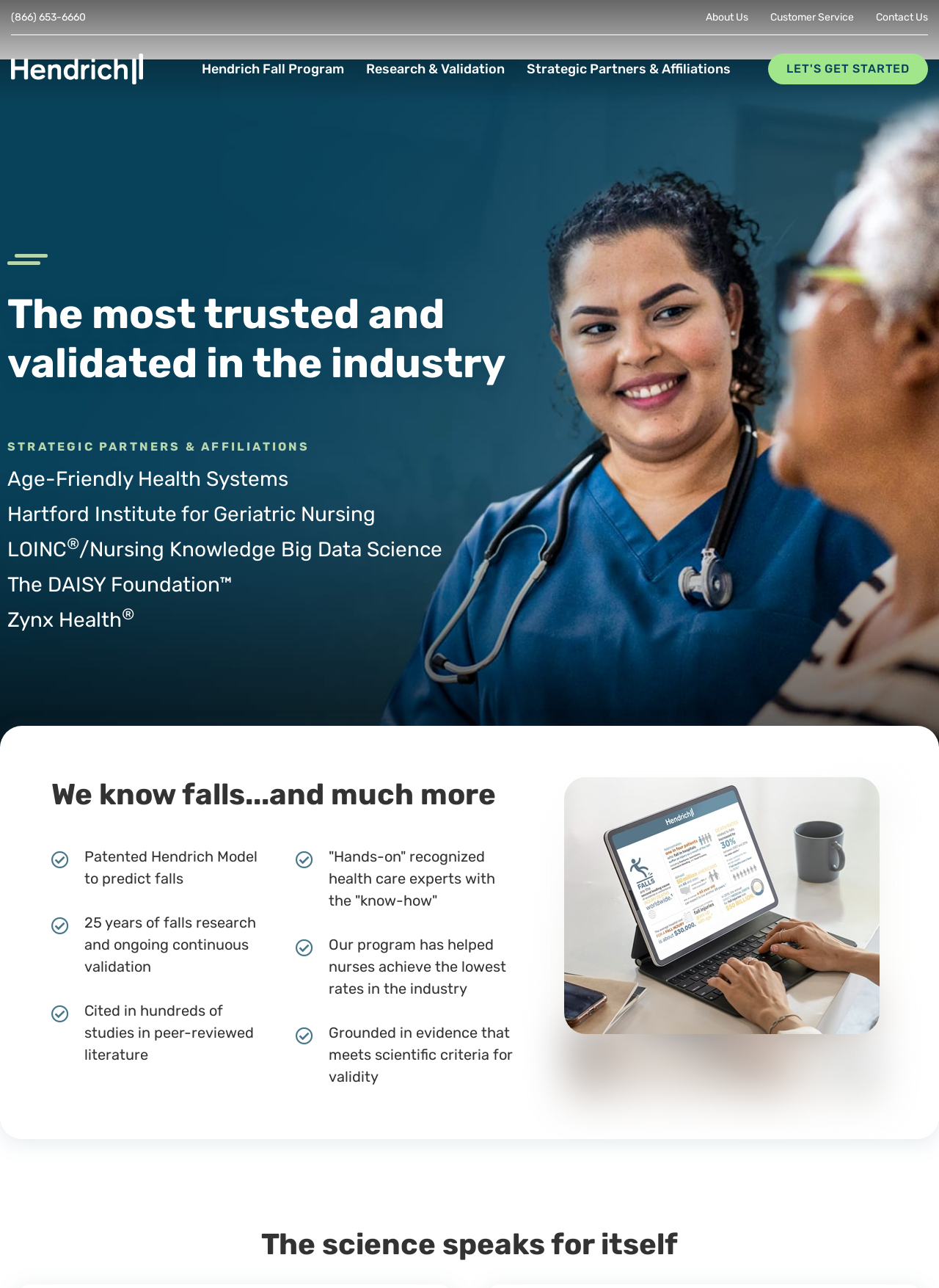Provide an in-depth description of the elements and layout of the webpage.

The webpage appears to be the homepage of a company that specializes in fall risk assessment and prevention, particularly in the healthcare industry. At the top left corner, there is a phone number "(866) 653-6660" and a link to the same number. To the right of the phone number, there are three links: "About Us", "Customer Service", and "Contact Us". 

Below these links, there is a main navigation menu with three items: "Hendrich Fall Program", "Research & Validation", and "Strategic Partners & Affiliations". Each of these items has a corresponding link.

On the right side of the page, there is a prominent call-to-action button "LET'S GET STARTED". 

In the main content area, there is a section highlighting the company's strategic partners and affiliations, which include Age-Friendly Health Systems, Hartford Institute for Geriatric Nursing, LOINC, Nursing Knowledge Big Data Science, The DAISY Foundation, and Zynx Health. 

Below this section, there is a heading "We know falls...and much more" followed by four paragraphs of text that describe the company's expertise and achievements in fall risk assessment and prevention. The text mentions the patented Hendrich Model, 25 years of research, and the company's program helping nurses achieve low fall rates.

At the very bottom of the page, there is a heading "The science speaks for itself".